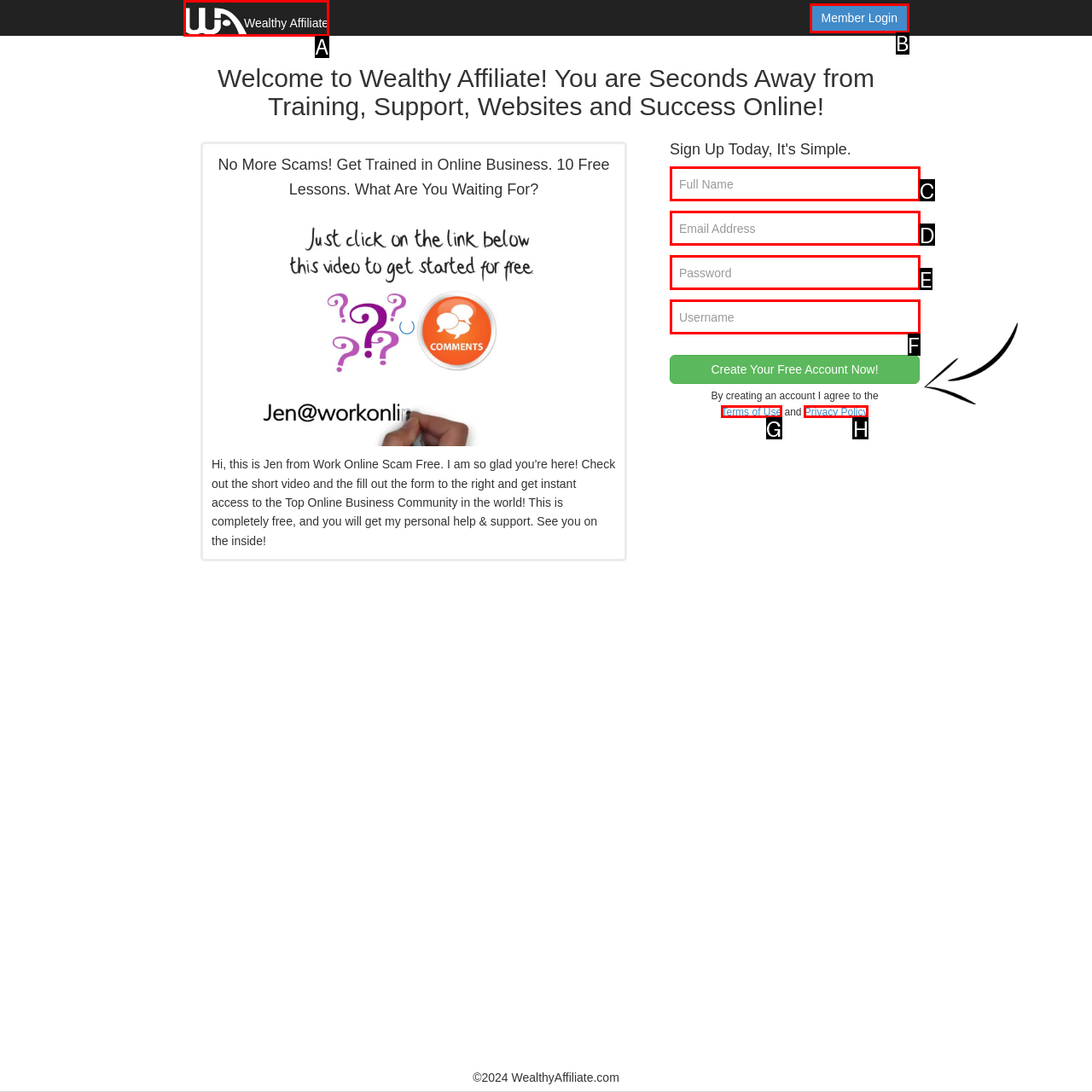Determine which HTML element I should select to execute the task: Click the Wealthy Affiliate link
Reply with the corresponding option's letter from the given choices directly.

A